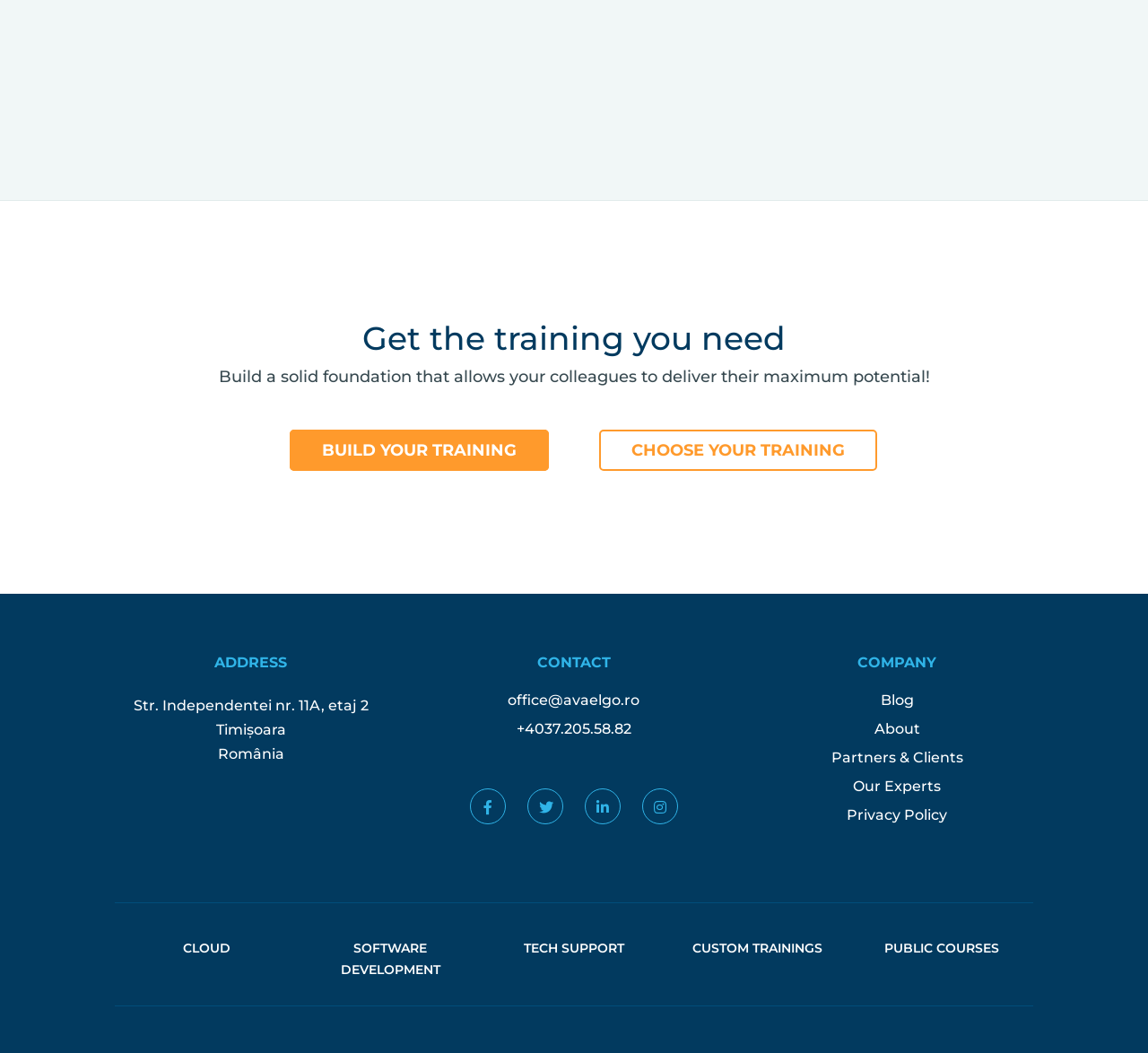Provide the bounding box coordinates for the specified HTML element described in this description: "Choose your training". The coordinates should be four float numbers ranging from 0 to 1, in the format [left, top, right, bottom].

[0.522, 0.408, 0.764, 0.447]